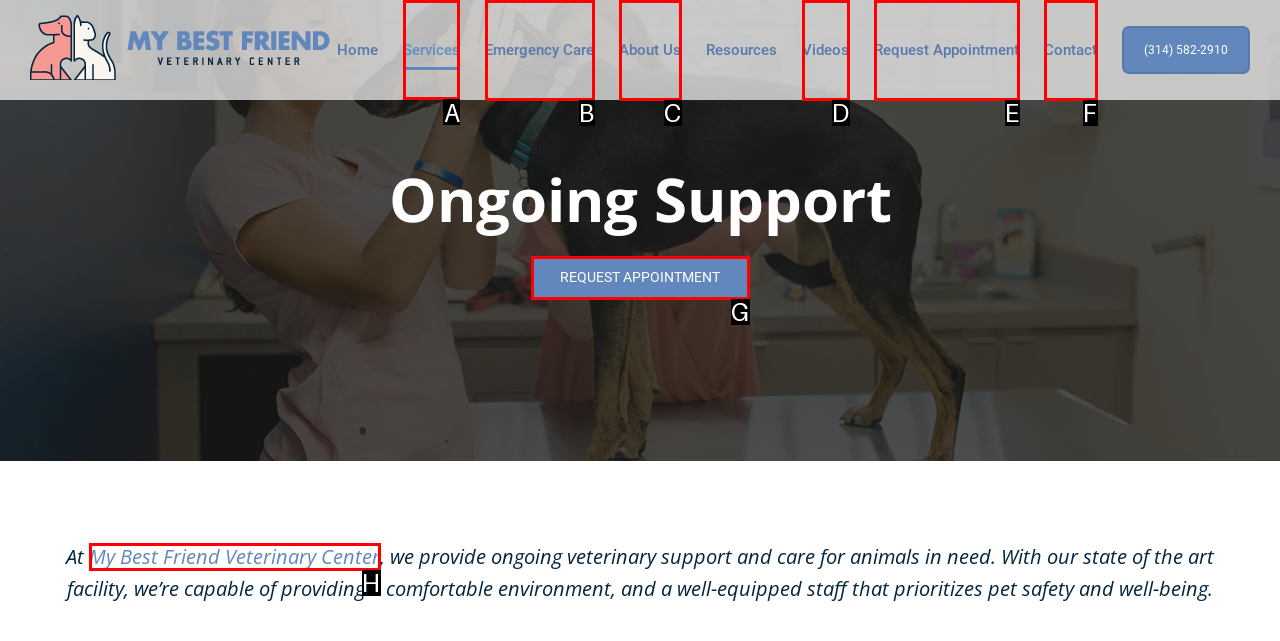Which UI element should you click on to achieve the following task: Learn more about Services? Provide the letter of the correct option.

A